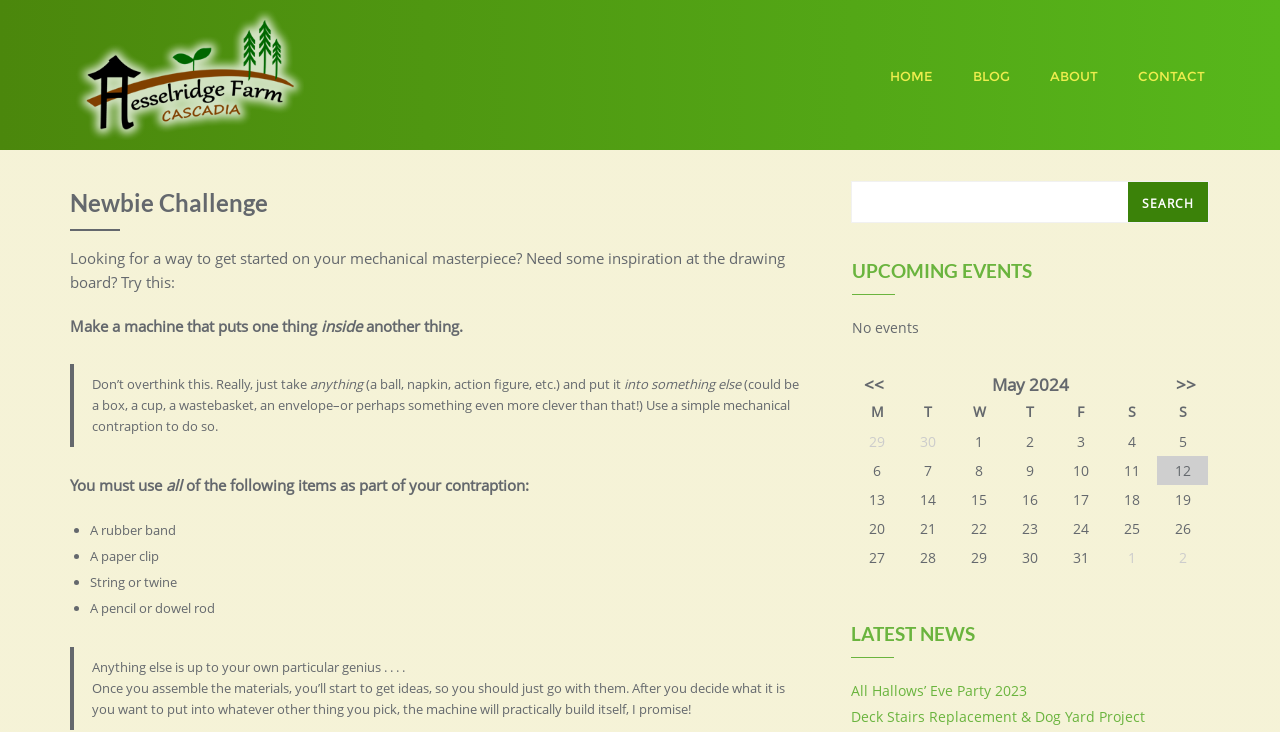Find the bounding box coordinates for the element described here: "App Store".

None